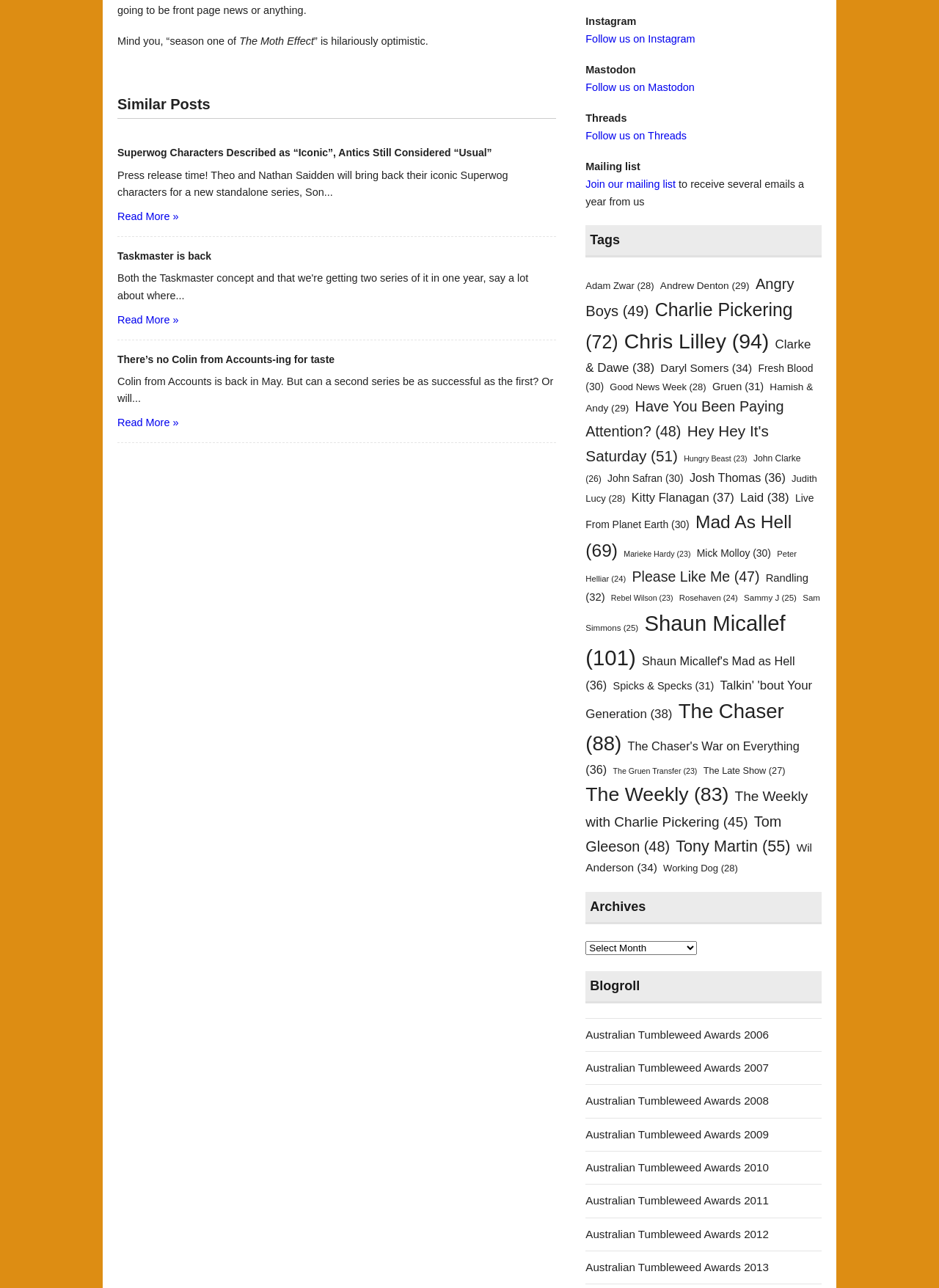Answer the question in a single word or phrase:
How many items are in the 'Have You Been Paying Attention?' category?

48